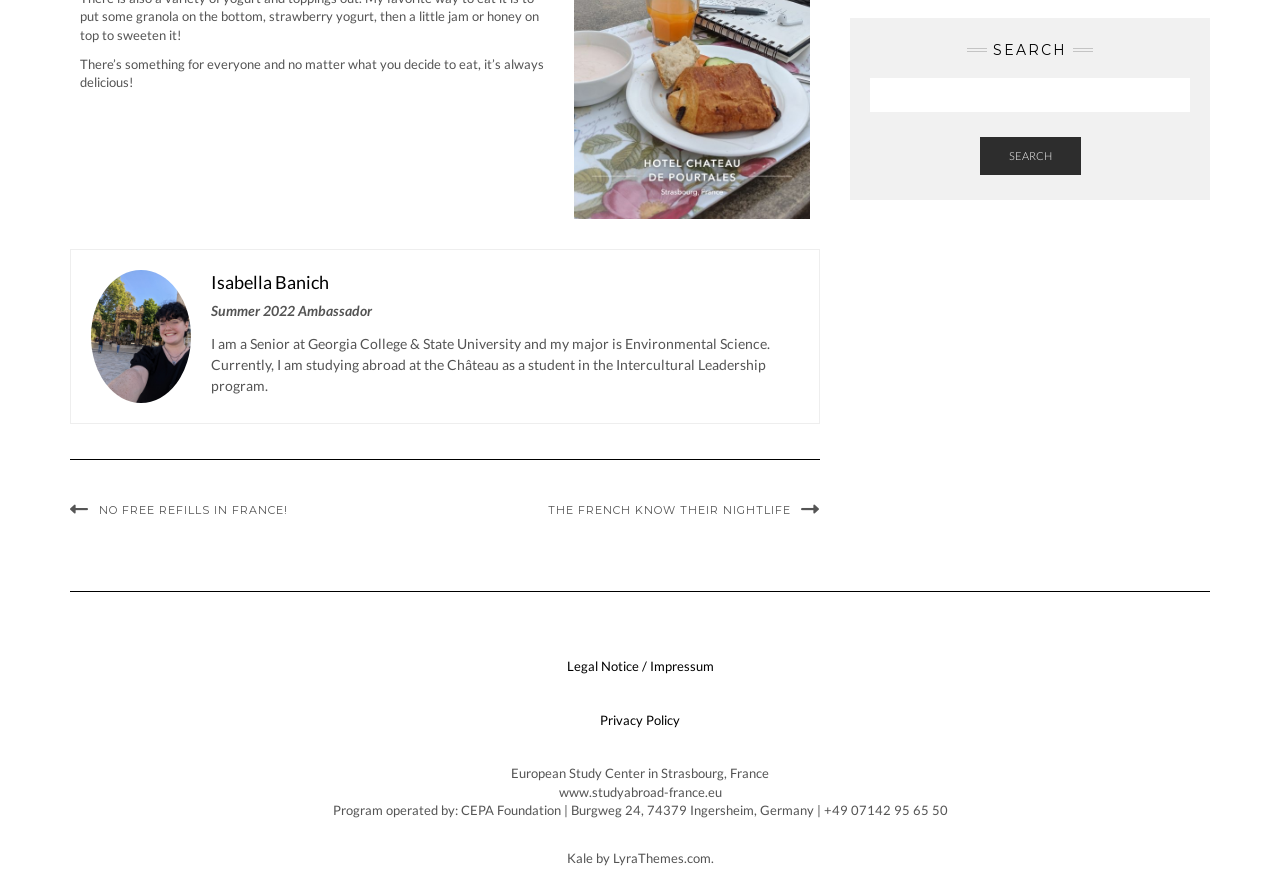Identify the bounding box for the described UI element. Provide the coordinates in (top-left x, top-left y, bottom-right x, bottom-right y) format with values ranging from 0 to 1: Legal Notice / Impressum

[0.443, 0.742, 0.557, 0.76]